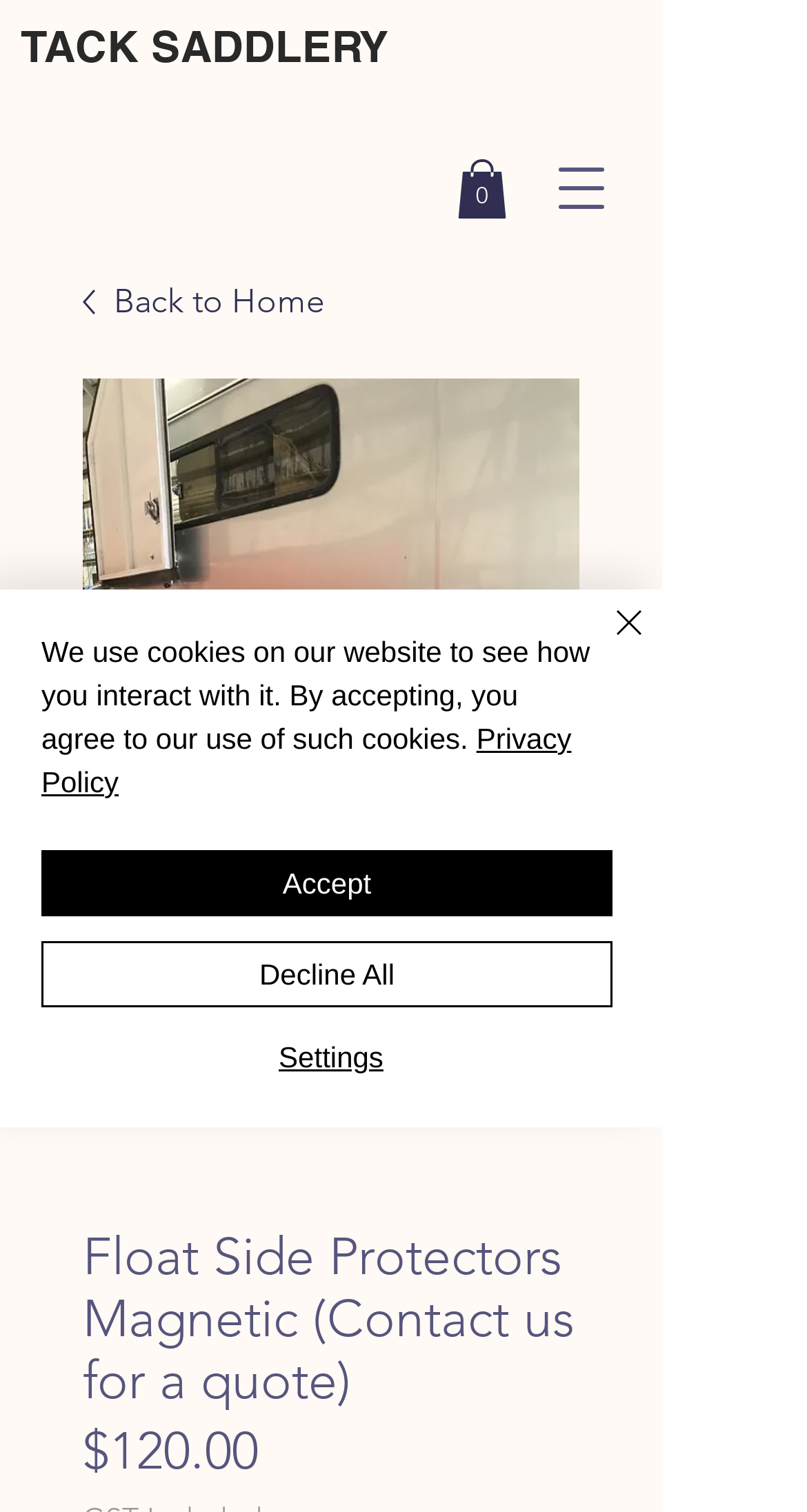Articulate a complete and detailed caption of the webpage elements.

This webpage is about Float Side Protectors Magnetic, a product offered by Tack Saddlery. At the top left corner, there is a heading "TACK SADDLERY" with a link "Back to Home" and an image next to it. Below this heading, there is a large image of the Float Side Protectors Magnetic product.

On the top right corner, there is a link "Cart with 0 items" accompanied by an SVG icon. Next to it, there is a button "Open navigation menu". Below these elements, there is a button "Chat" with an image of a chat icon.

The main content of the webpage is focused on the product description. There are four radio buttons with the same label "Float Side Protectors Magnetic (Contact us for a quote)", but only one of them is checked. Below the radio buttons, there is a heading with the same label, followed by a price tag of "$120.00" and a label "Price".

At the bottom of the page, there is a cookie policy alert that takes up most of the width. It contains a message about the website's use of cookies, with links to the "Privacy Policy" and buttons to "Accept", "Decline All", or "Settings". There is also a "Close" button with a close icon at the top right corner of the alert.